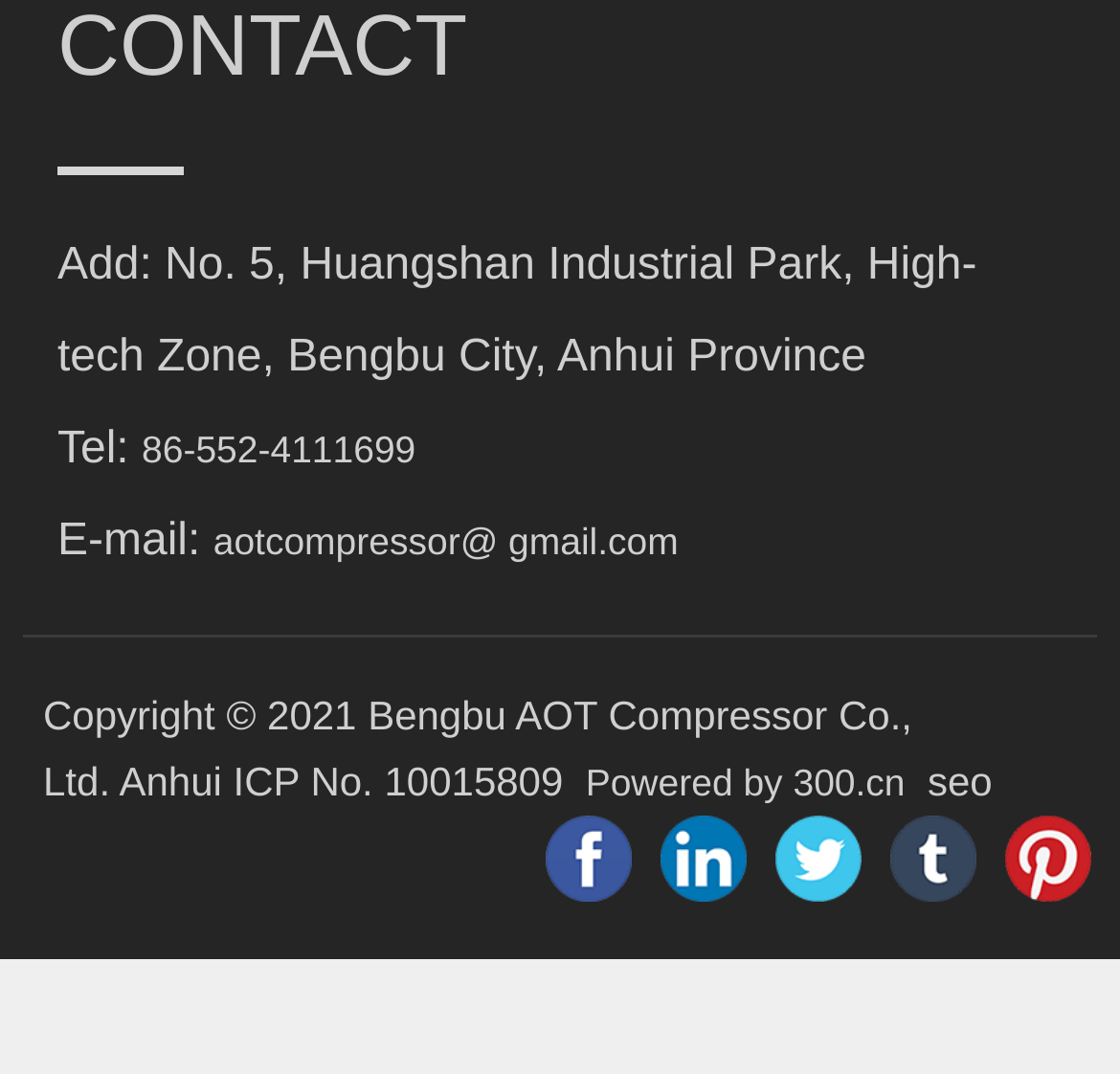Please answer the following question using a single word or phrase: 
How many social media links are there?

5